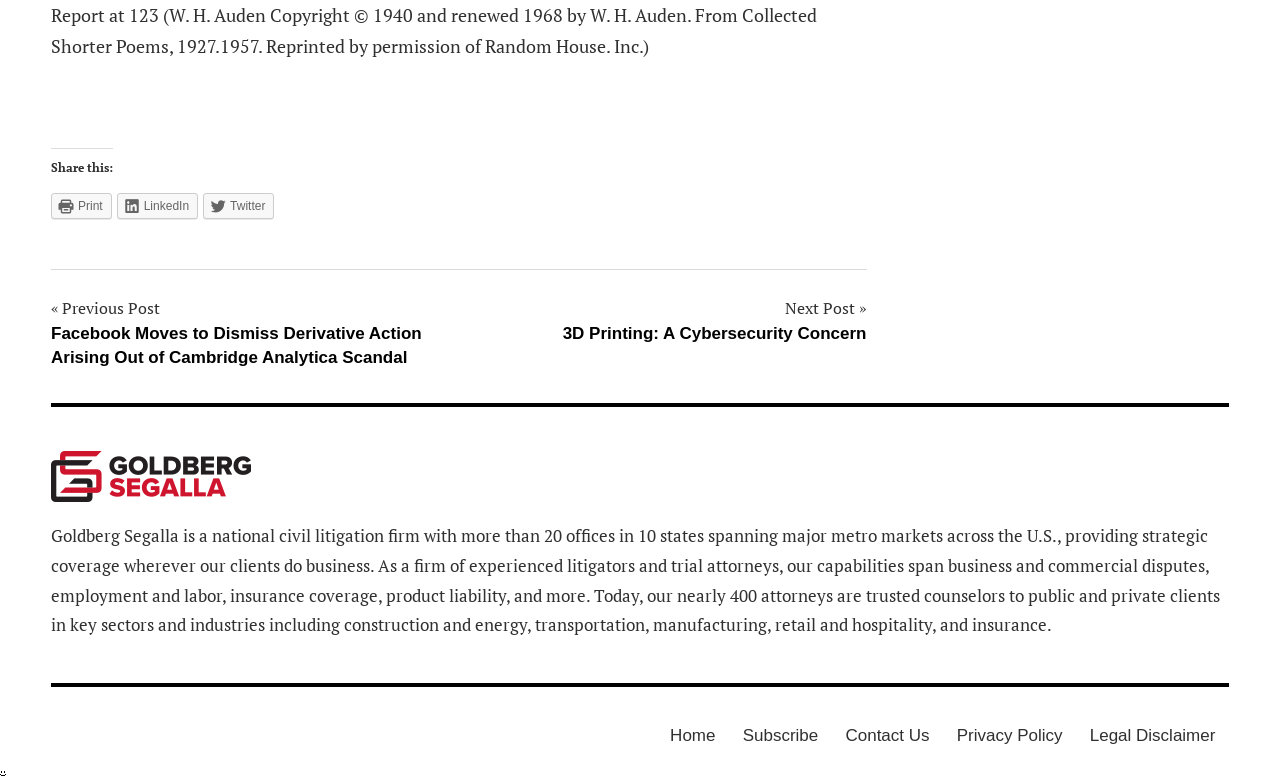Please locate the UI element described by "Contact Us" and provide its bounding box coordinates.

[0.65, 0.919, 0.737, 0.957]